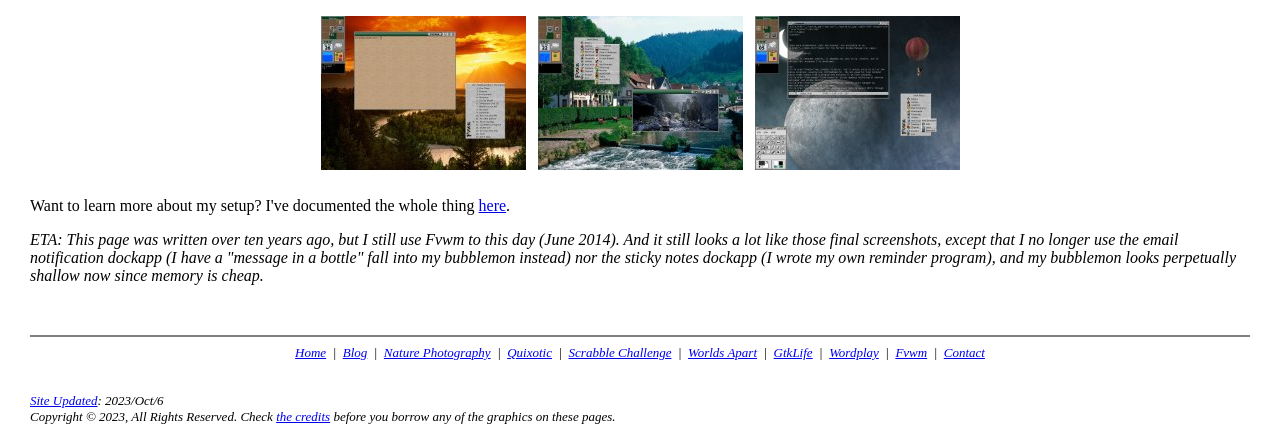Locate the bounding box coordinates of the clickable part needed for the task: "check the site updated date".

[0.076, 0.891, 0.128, 0.925]